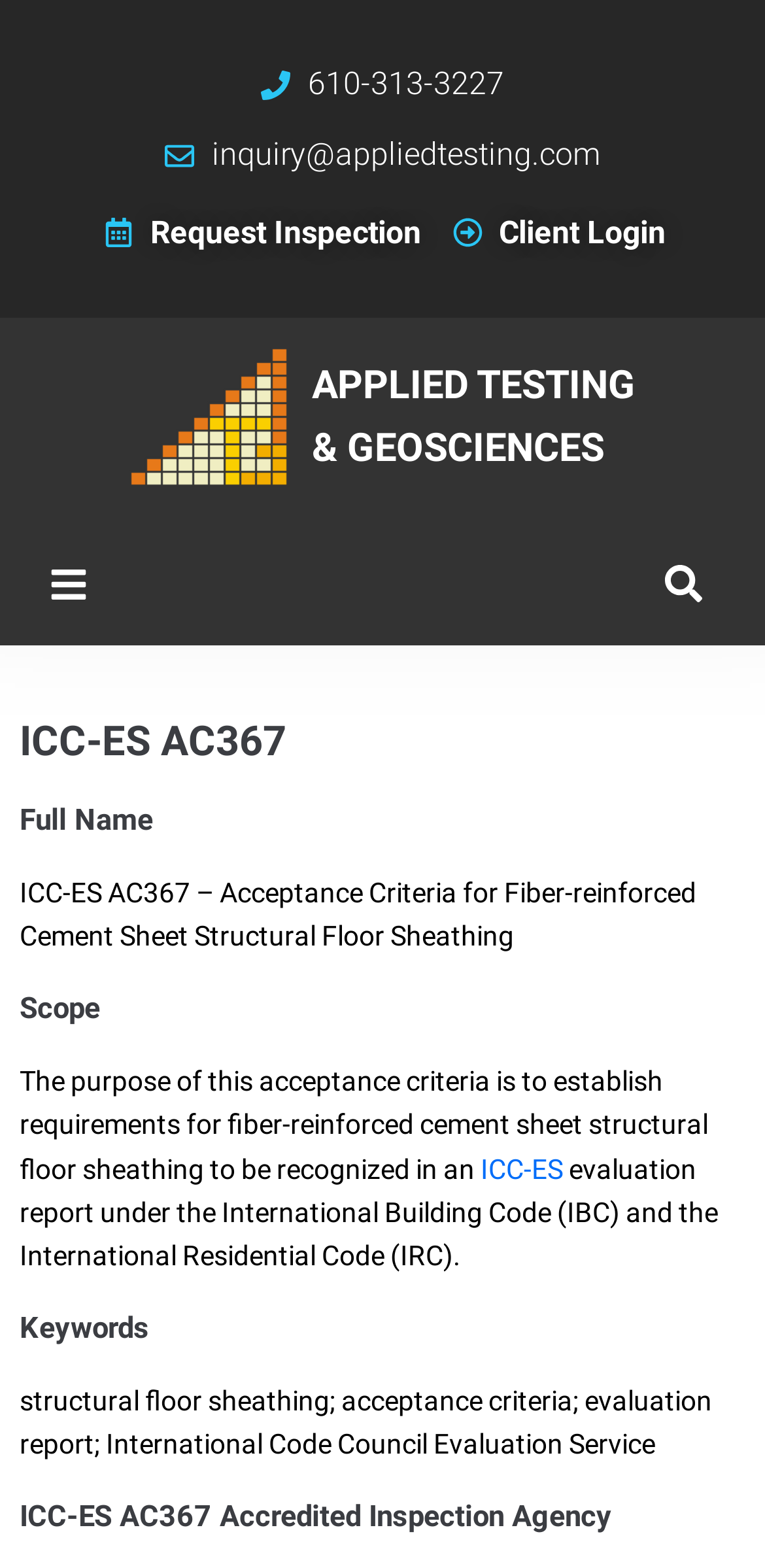Locate the UI element described as follows: "inquiry@appliedtesting.com". Return the bounding box coordinates as four float numbers between 0 and 1 in the order [left, top, right, bottom].

[0.216, 0.076, 0.784, 0.121]